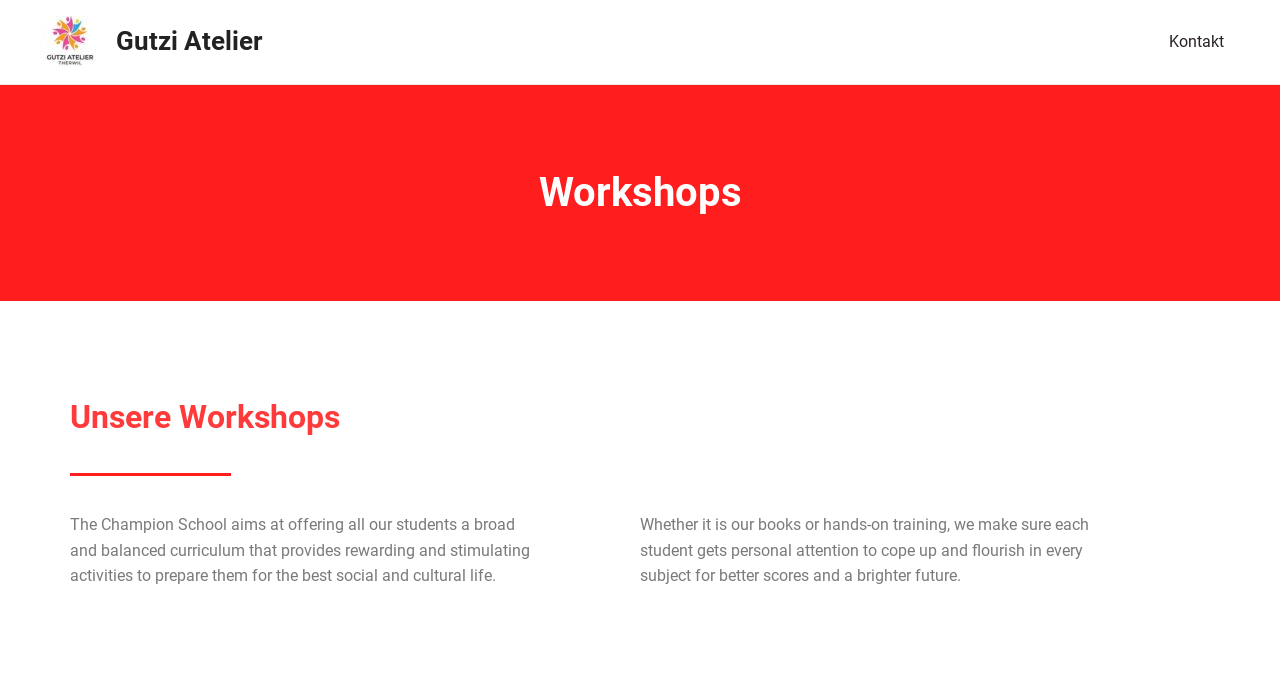Using the information shown in the image, answer the question with as much detail as possible: What is the name of the atelier?

The name of the atelier can be found in the top-left corner of the webpage, where there is a link and an image with the same name 'Gutzi Atelier'.